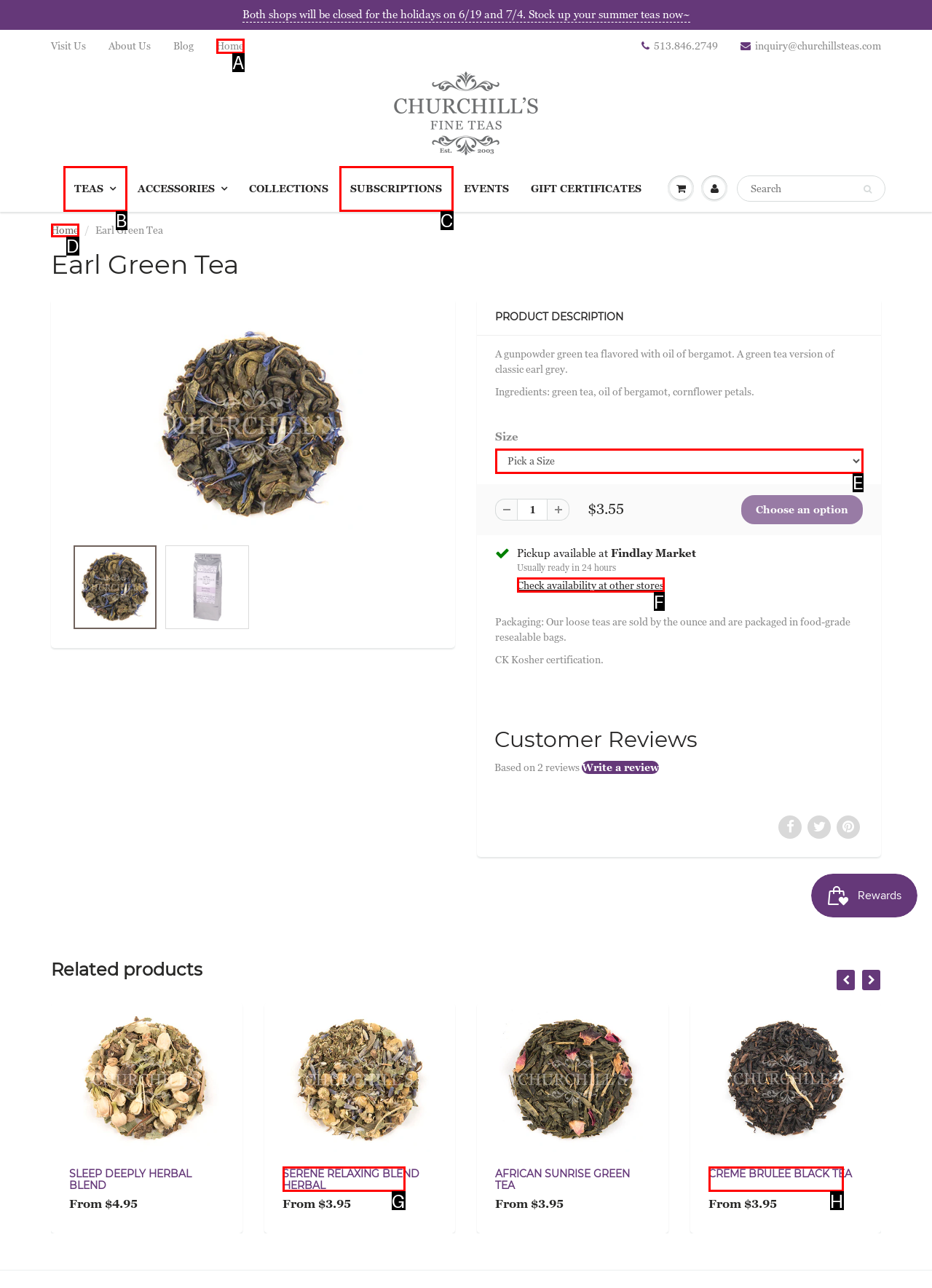Given the description: African Sunrise Green Tea, identify the matching HTML element. Provide the letter of the correct option.

H